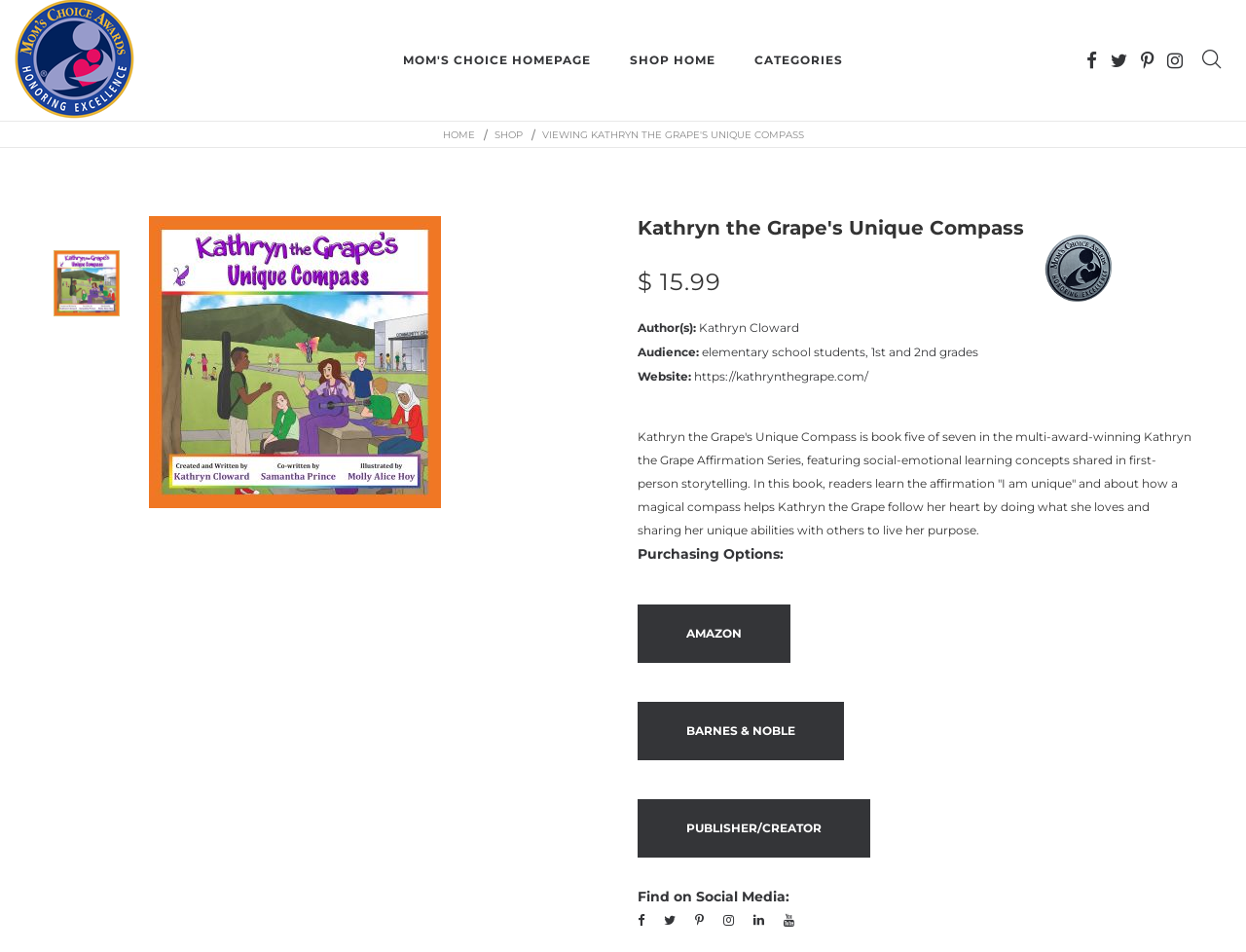Locate the bounding box coordinates of the clickable area to execute the instruction: "Go to MOM'S CHOICE HOMEPAGE". Provide the coordinates as four float numbers between 0 and 1, represented as [left, top, right, bottom].

[0.309, 0.043, 0.488, 0.084]